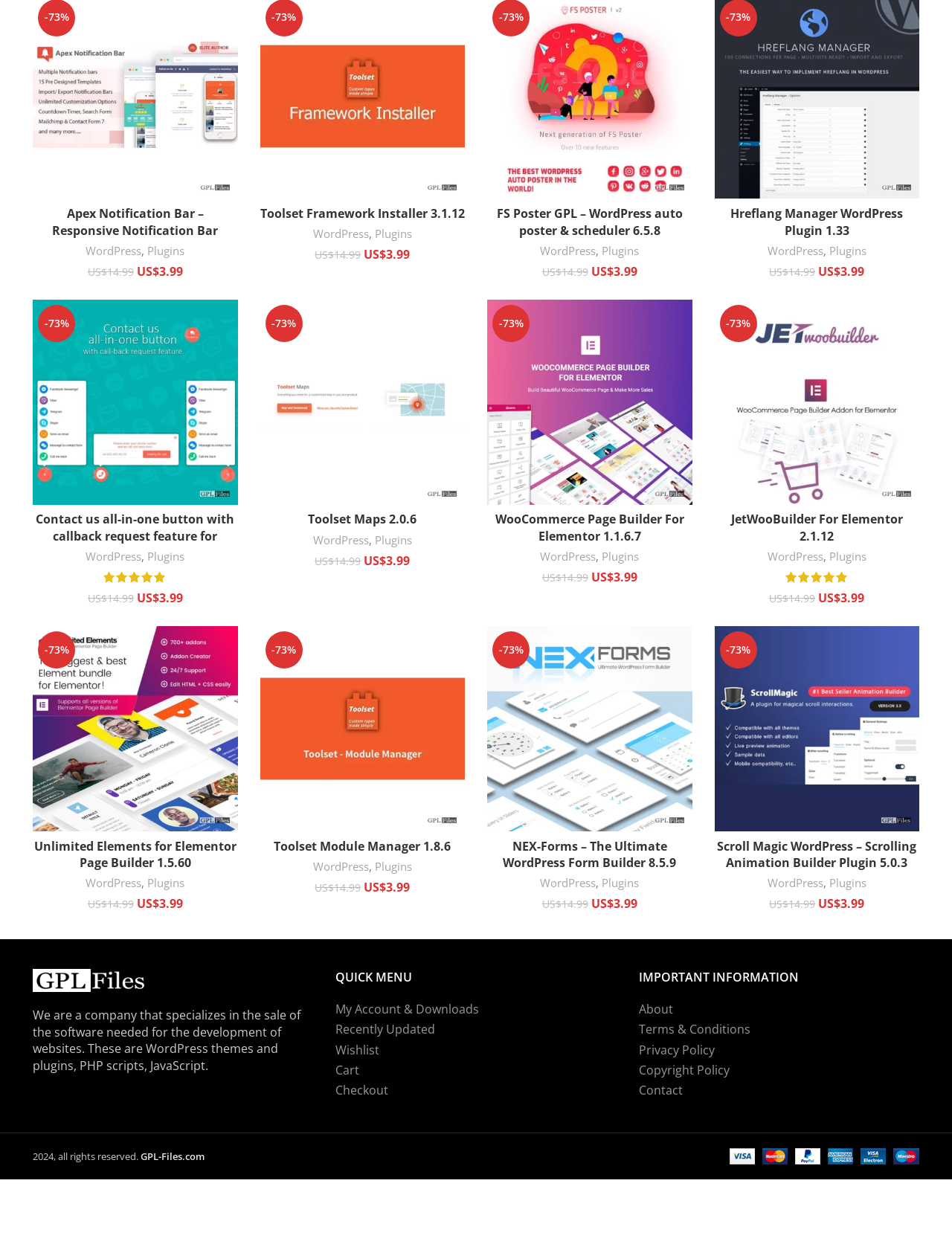How many plugins are listed on this page?
Please give a well-detailed answer to the question.

There are 8 plugins listed on this page, which can be determined by counting the number of heading elements on the webpage, each of which represents a plugin.